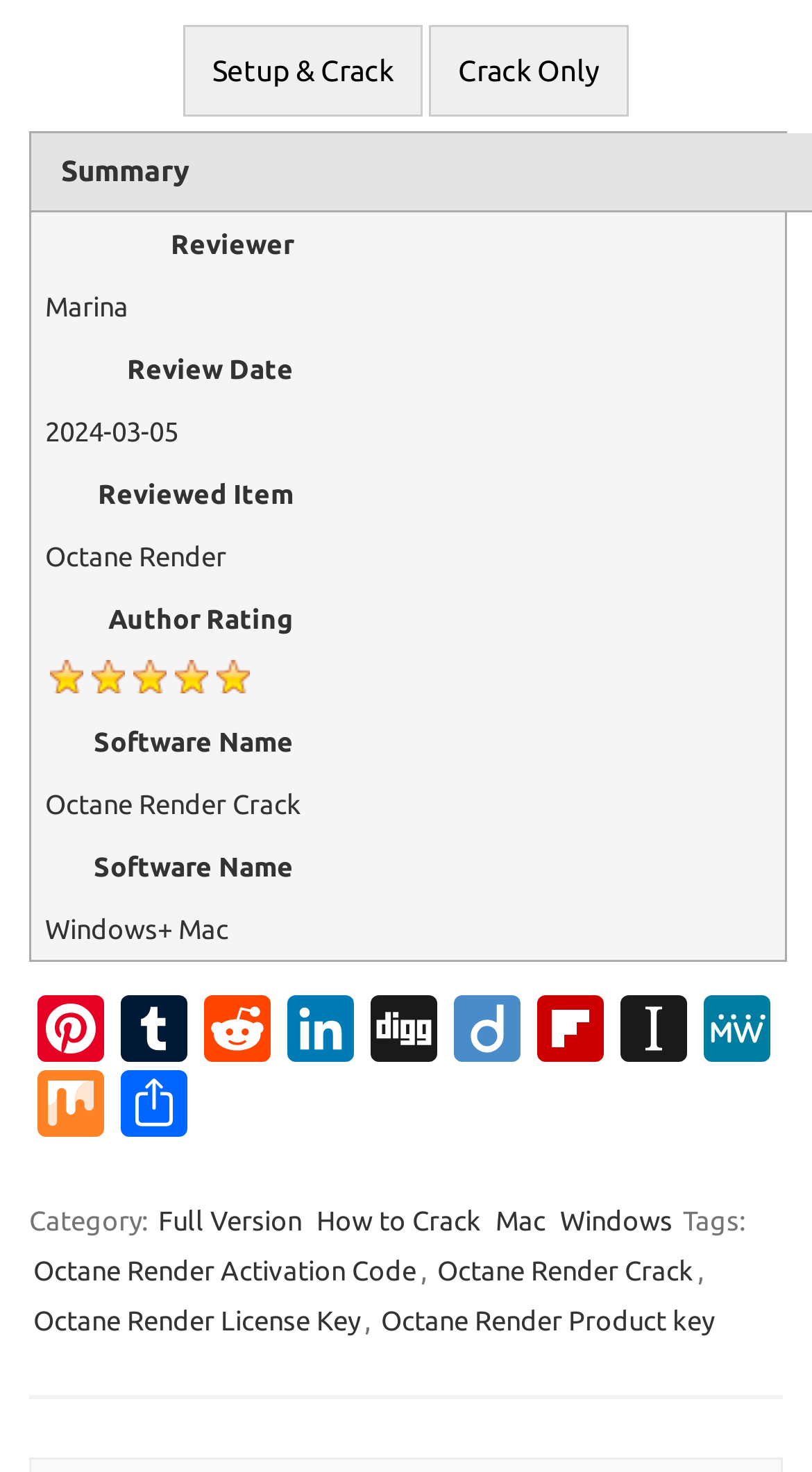Locate the bounding box of the UI element described in the following text: "Octane Render Product key".

[0.464, 0.884, 0.885, 0.909]